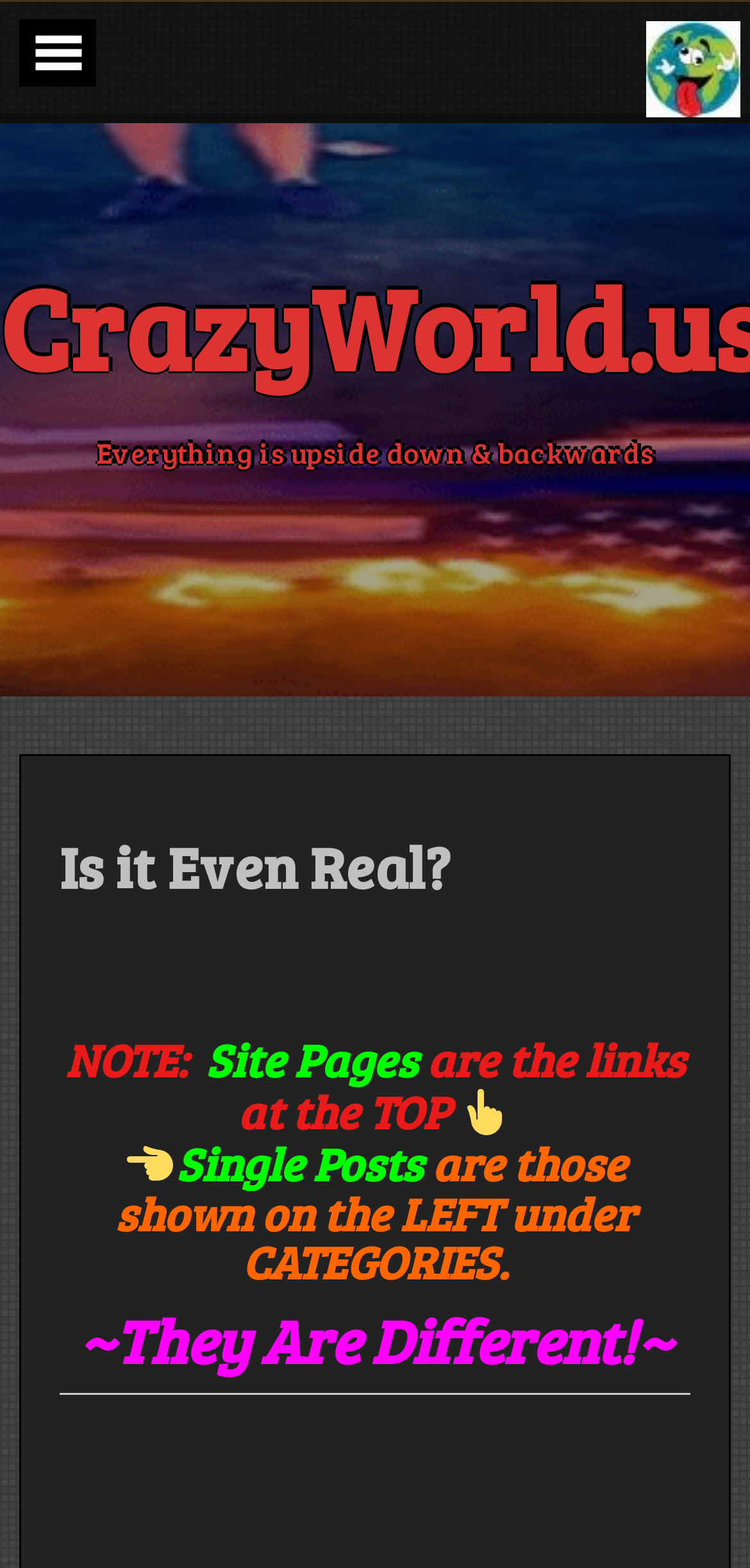What is the name of the website?
Based on the visual content, answer with a single word or a brief phrase.

CrazyWorld.us